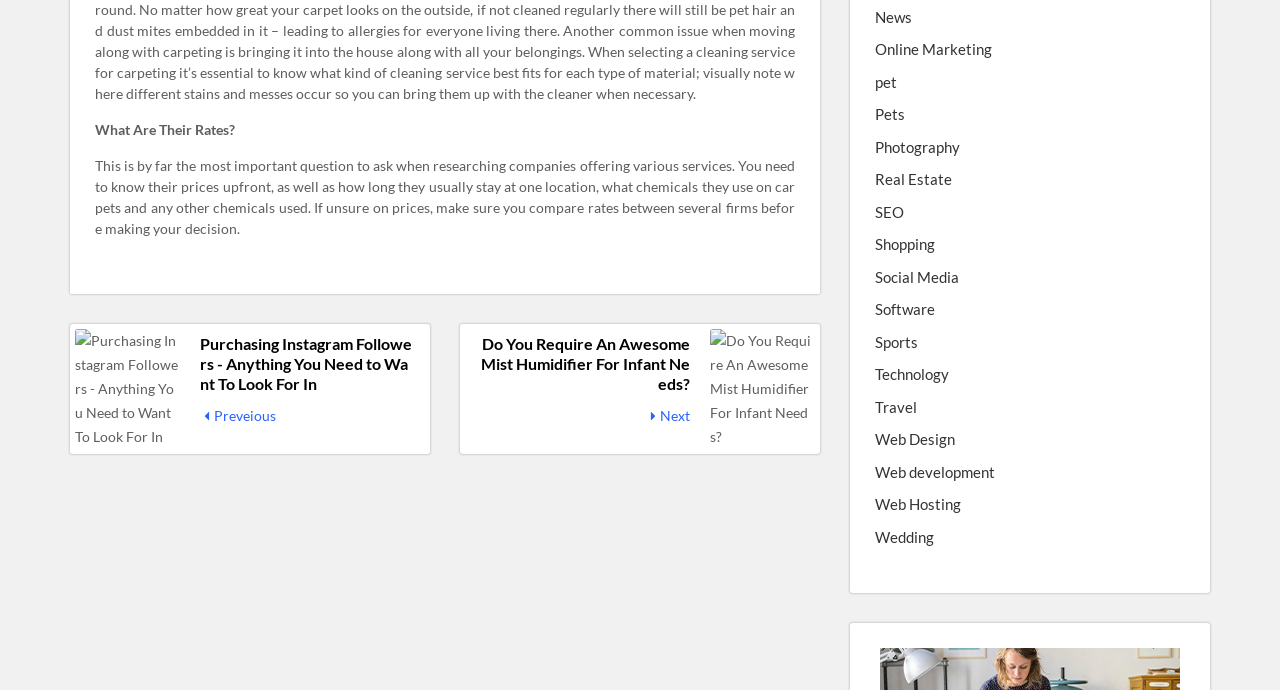Provide the bounding box coordinates of the area you need to click to execute the following instruction: "Click on 'Next'".

[0.505, 0.586, 0.539, 0.621]